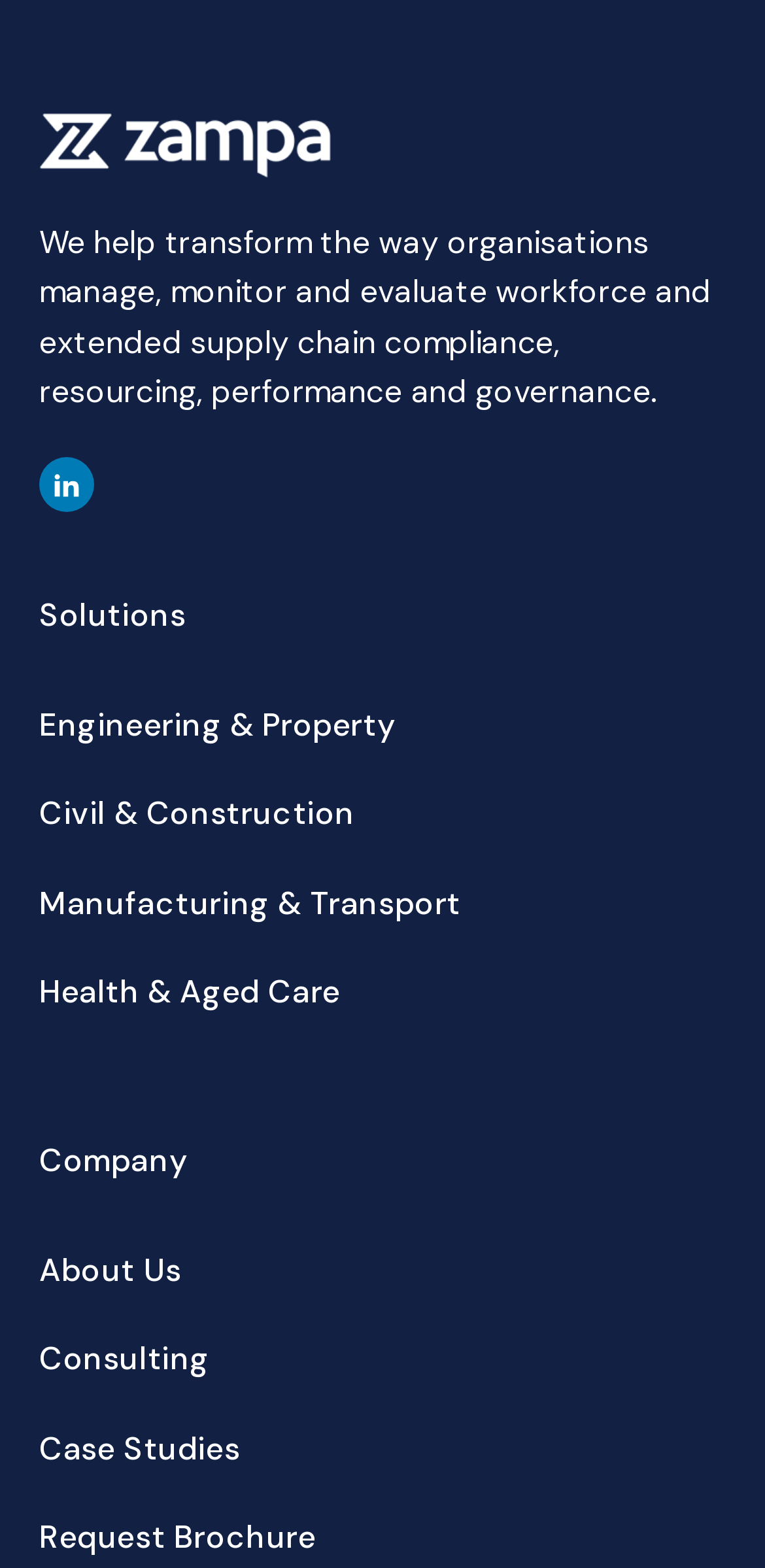How can users learn more about the company?
Please respond to the question with a detailed and informative answer.

Users can learn more about the company by visiting their LinkedIn page, which is linked at the top right corner of the webpage, or by requesting a brochure, which is an option provided at the bottom of the webpage.